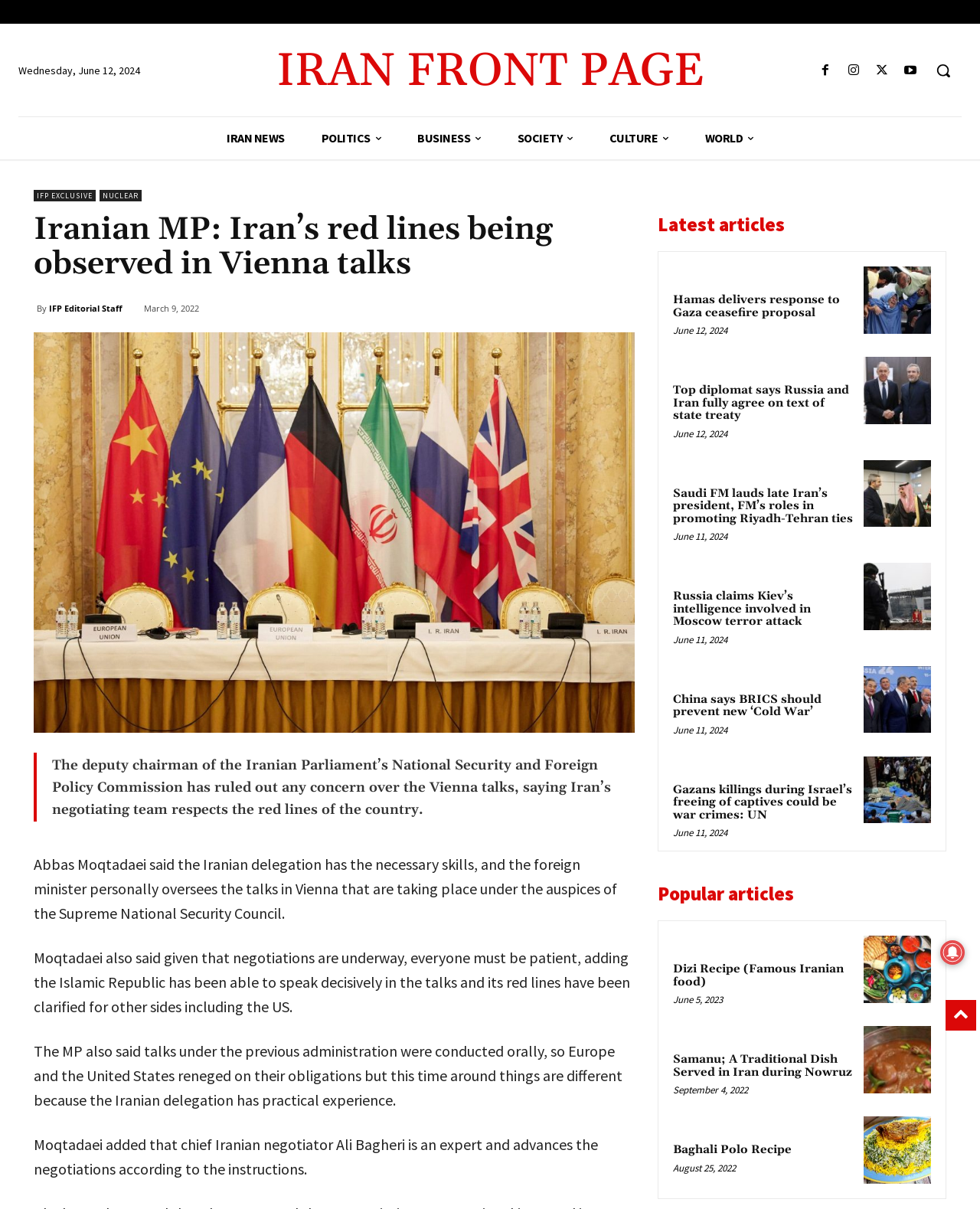Show the bounding box coordinates of the region that should be clicked to follow the instruction: "Read the latest news."

[0.671, 0.176, 0.966, 0.198]